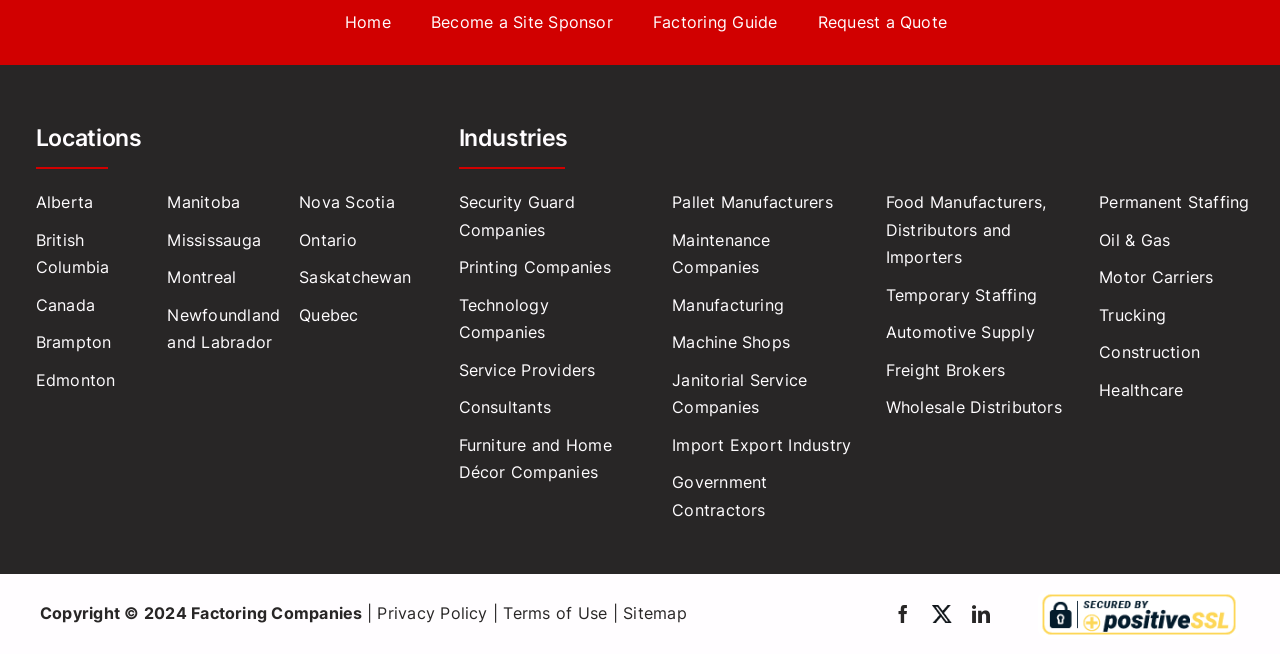Using the format (top-left x, top-left y, bottom-right x, bottom-right y), and given the element description, identify the bounding box coordinates within the screenshot: Temporary Staffing

[0.692, 0.431, 0.833, 0.473]